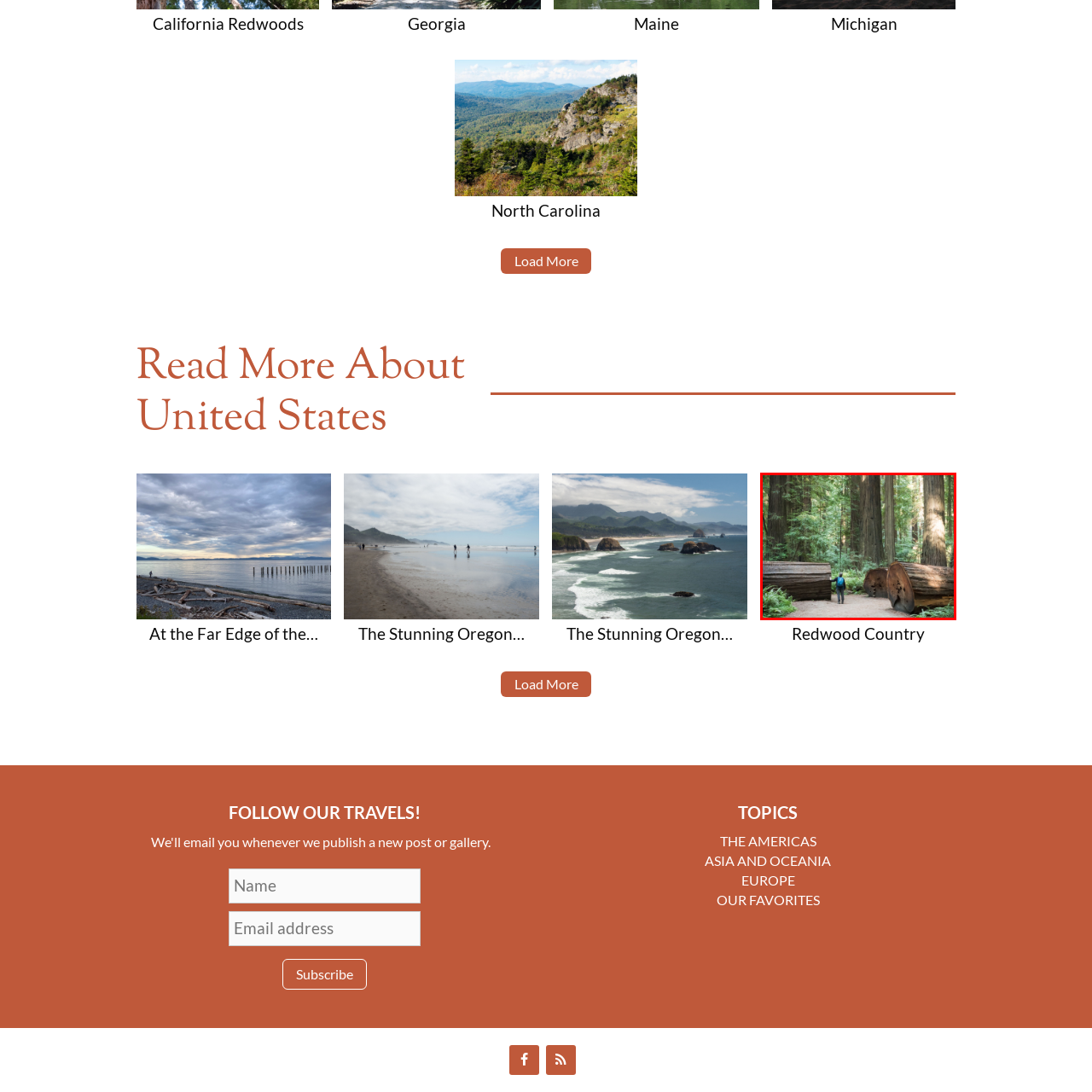Give a detailed caption for the image that is encased within the red bounding box.

The image features a serene landscape within a majestic redwood forest, showcasing the immense scale of the towering trees that define this unique ecosystem. In the foreground, a person, carrying a backpack, walks along a dirt path flanked by massive, fallen tree trunks. The grandeur of the ancient sequoias is evident, with their towering heights and thick, rugged bark surrounding the scene. Sunlight filters through the thick canopy above, highlighting the lush greenery of ferns and underbrush that thrive in the rich, shaded environment. This picturesque view captures the tranquil beauty of nature, inviting viewers to immerse themselves in the tranquility of the California Redwoods.